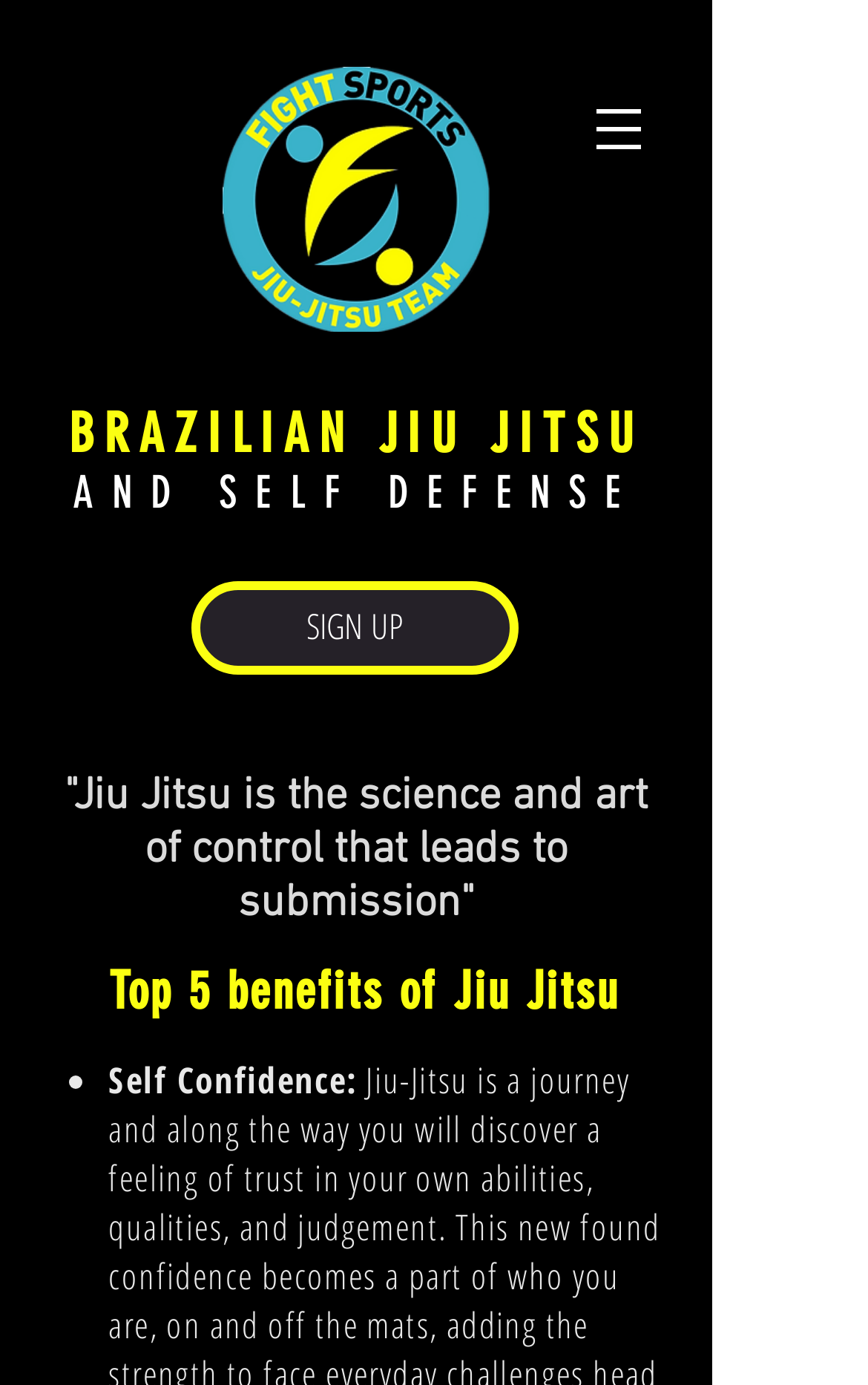What type of image is on the navigation button?
Based on the screenshot, answer the question with a single word or phrase.

Unknown